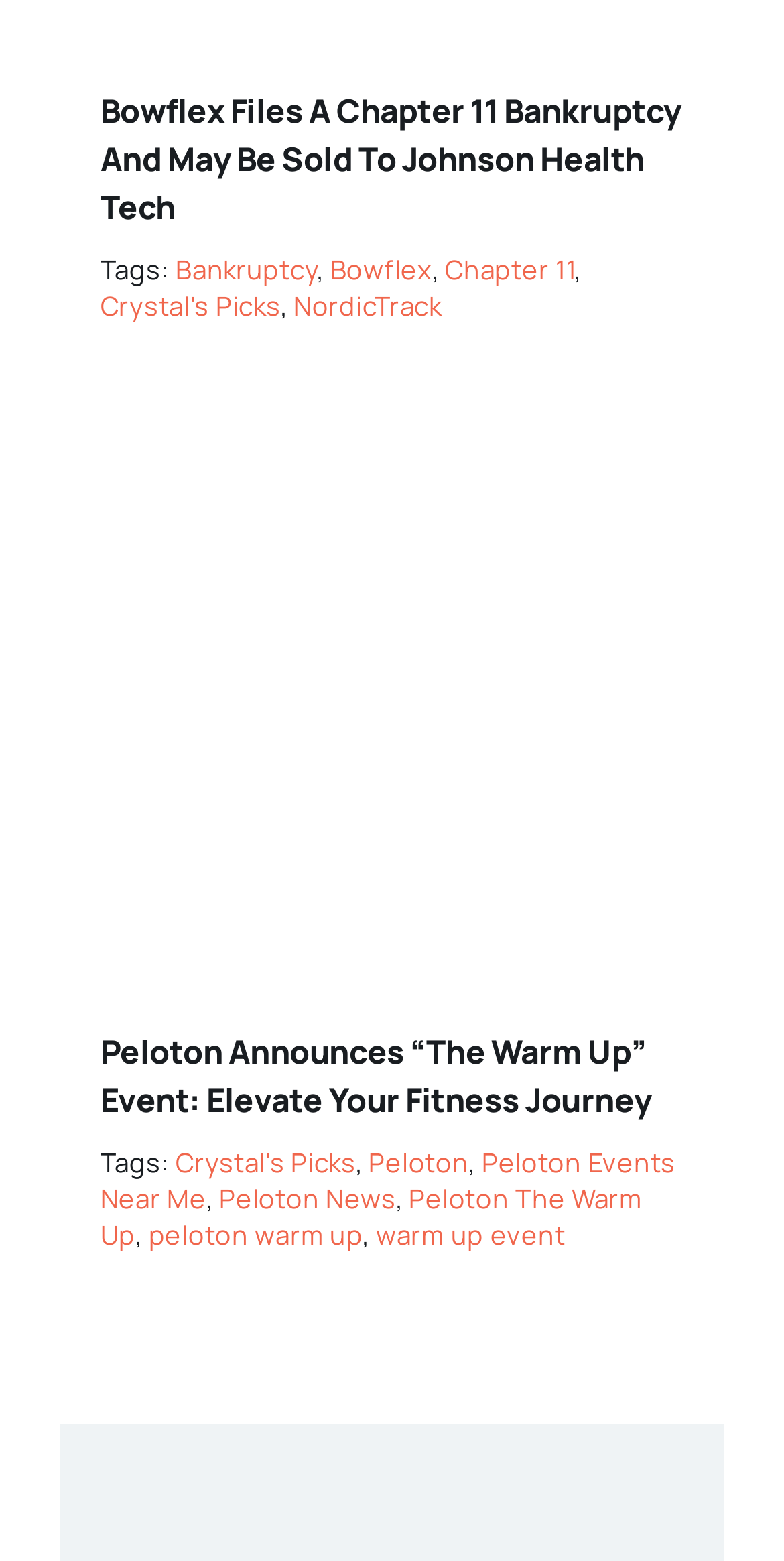Look at the image and give a detailed response to the following question: What is the event announced by Peloton?

The second article's heading is 'Peloton Announces “The Warm Up” Event: Elevate Your Fitness Journey', which indicates that Peloton has announced an event called 'The Warm Up'.